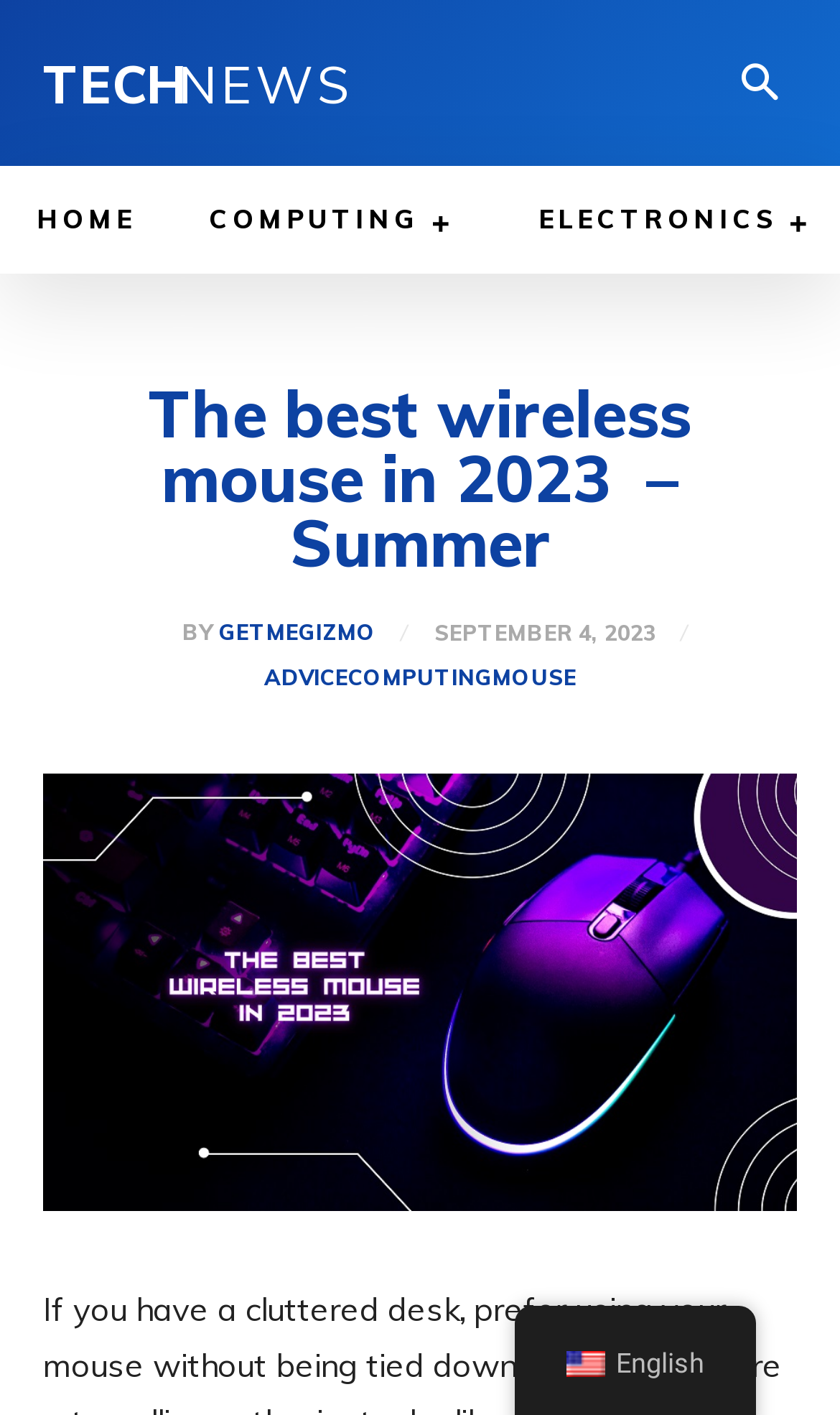Craft a detailed narrative of the webpage's structure and content.

The webpage is about discovering the best wireless mouse of 2023. At the top left, there is a navigation menu with links to "TECH NEWS", "HOME", and "COMPUTING" with a computer icon. Below this menu, there is a heading that reads "The best wireless mouse in 2023 – Summer". 

On the left side, there is a section with a "getmegizmo" link and an image of the same name. Next to it, there is a "BY" label, followed by a "GETMEGIZMO" link. Below this section, there is a timestamp showing "SEPTEMBER 4, 2023". 

To the right of this section, there are three links: "ADVICE", "COMPUTING", and "MOUSE". At the bottom right of the page, there is a language selection option with a link to "en_US English" and a corresponding flag image.